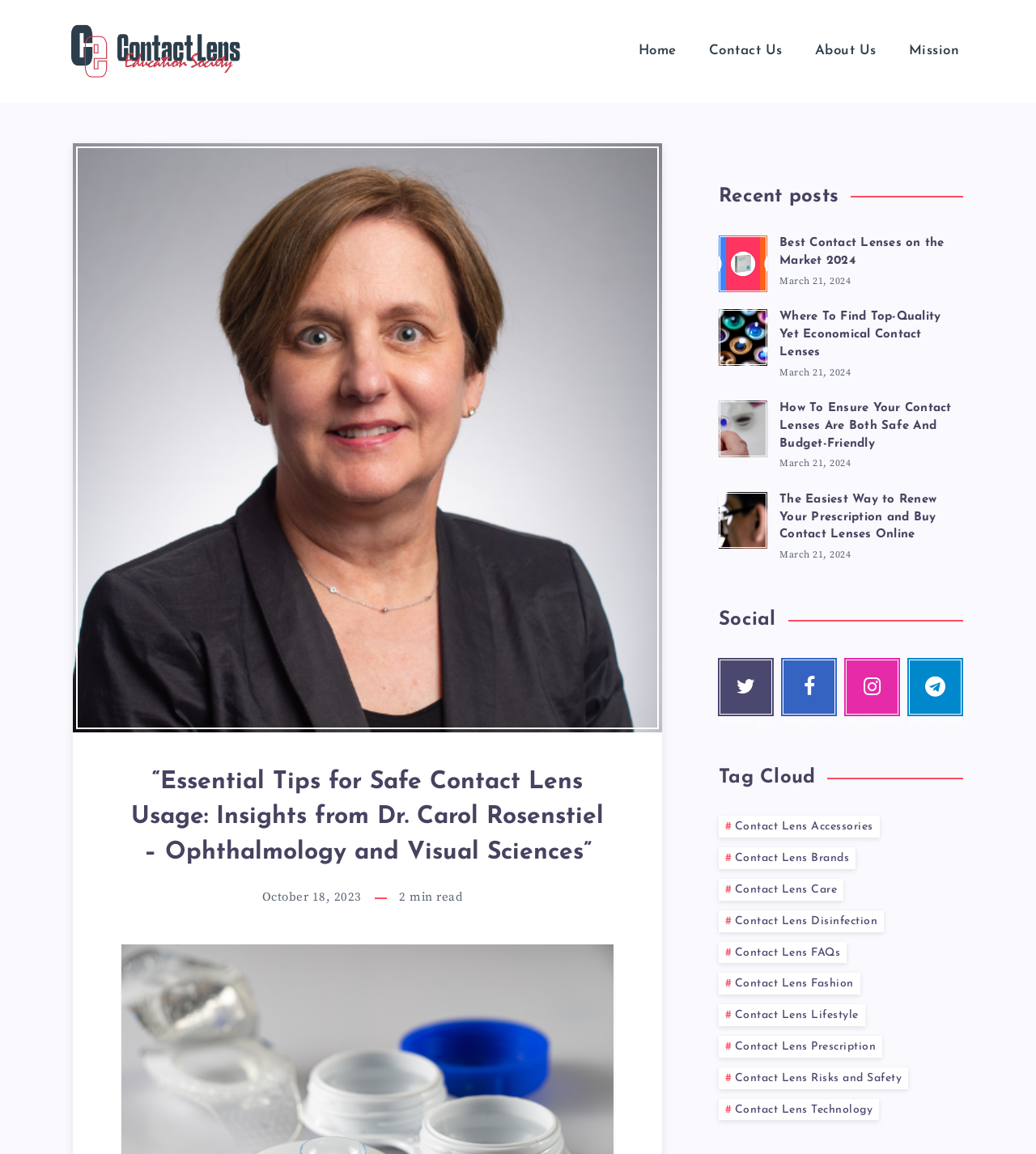Offer a detailed account of what is visible on the webpage.

The webpage is about the Contact Lens Society, with a focus on safe contact lens usage. At the top, there are four navigation links: "Home", "Contact Us", "About Us", and "Mission". Below these links, there is a header section with an image, a heading that reads "Essential Tips for Safe Contact Lens Usage: Insights from Dr. Carol Rosenstiel - Ophthalmology and Visual Sciences", and a timestamp indicating the article was published on October 18, 2023.

To the right of the header section, there is a section labeled "Recent posts" with four article summaries. Each summary includes a link to the full article, a heading, and a timestamp indicating the article was published on March 21, 2024. The article headings are "Best Contact Lenses on the Market 2024", "Where To Find Top-Quality Yet Economical Contact Lenses", "How To Ensure Your Contact Lenses Are Both Safe And Budget-Friendly", and "The Easiest Way to Renew Your Prescription and Buy Contact Lenses Online".

Below the recent posts section, there are three sections: "Social", "Tag Cloud", and a list of links to other articles. The "Social" section has four links to the Contact Lens Society's social media profiles on Twitter, Facebook, Instagram, and Telegram. The "Tag Cloud" section has nine links to articles categorized by tags, including "Contact Lens Accessories", "Contact Lens Brands", and "Contact Lens Risks and Safety".